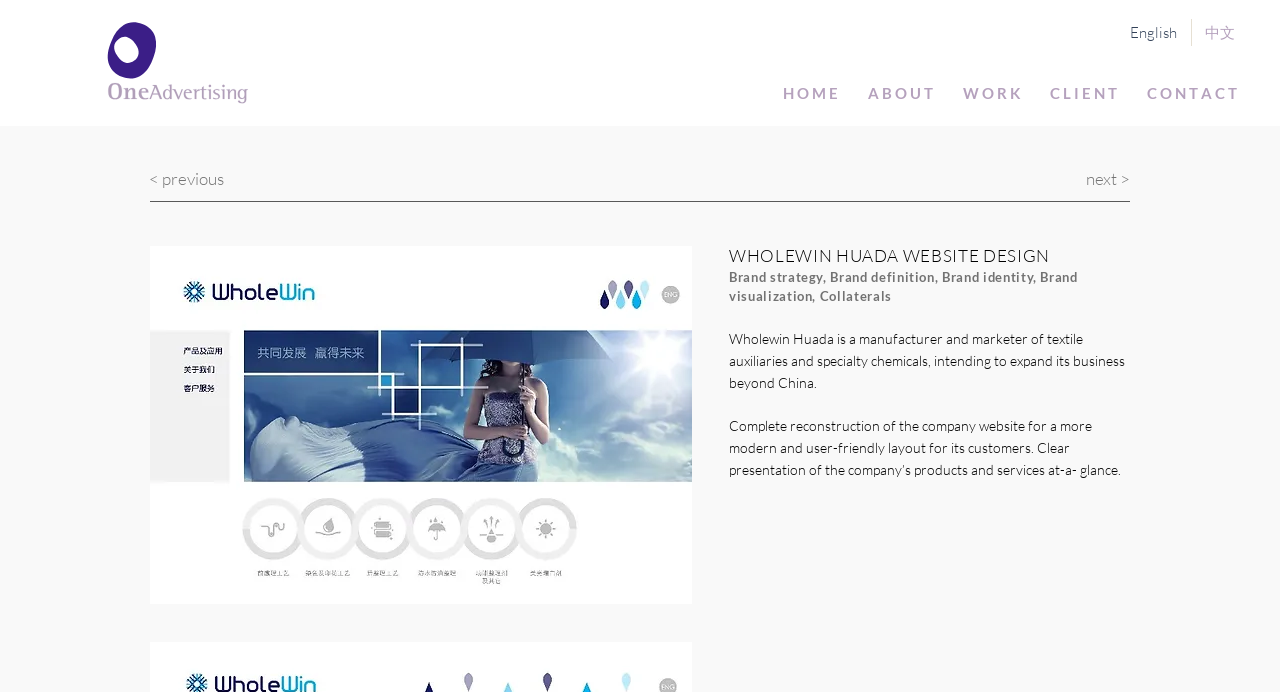Using the information in the image, give a detailed answer to the following question: What is the language currently selected?

I determined the answer by looking at the language selector element, which has a description 'Language Selector - English selected', and a button labeled 'English'.